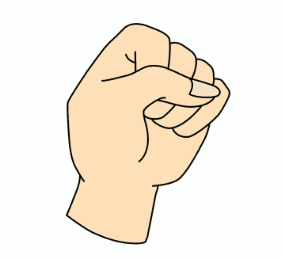What kind of individuals may exhibit this type of fist?
Please describe in detail the information shown in the image to answer the question.

According to the caption, in the context of personality analysis, individuals who exhibit this type of fist may be seen as outgoing, self-assured, and in need of recognition, and they might also demonstrate leadership qualities.